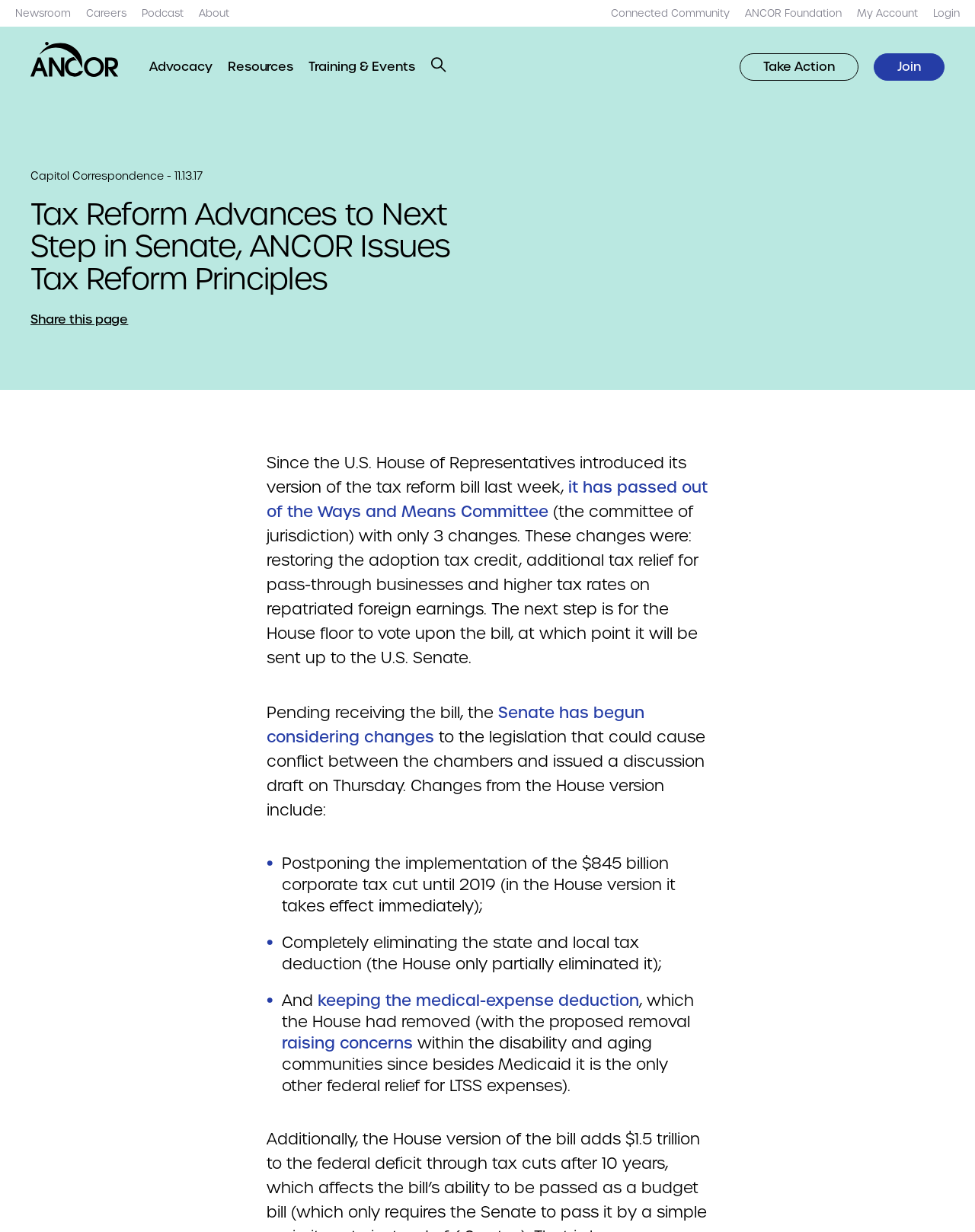Please specify the bounding box coordinates of the element that should be clicked to execute the given instruction: 'Contact us'. Ensure the coordinates are four float numbers between 0 and 1, expressed as [left, top, right, bottom].

None